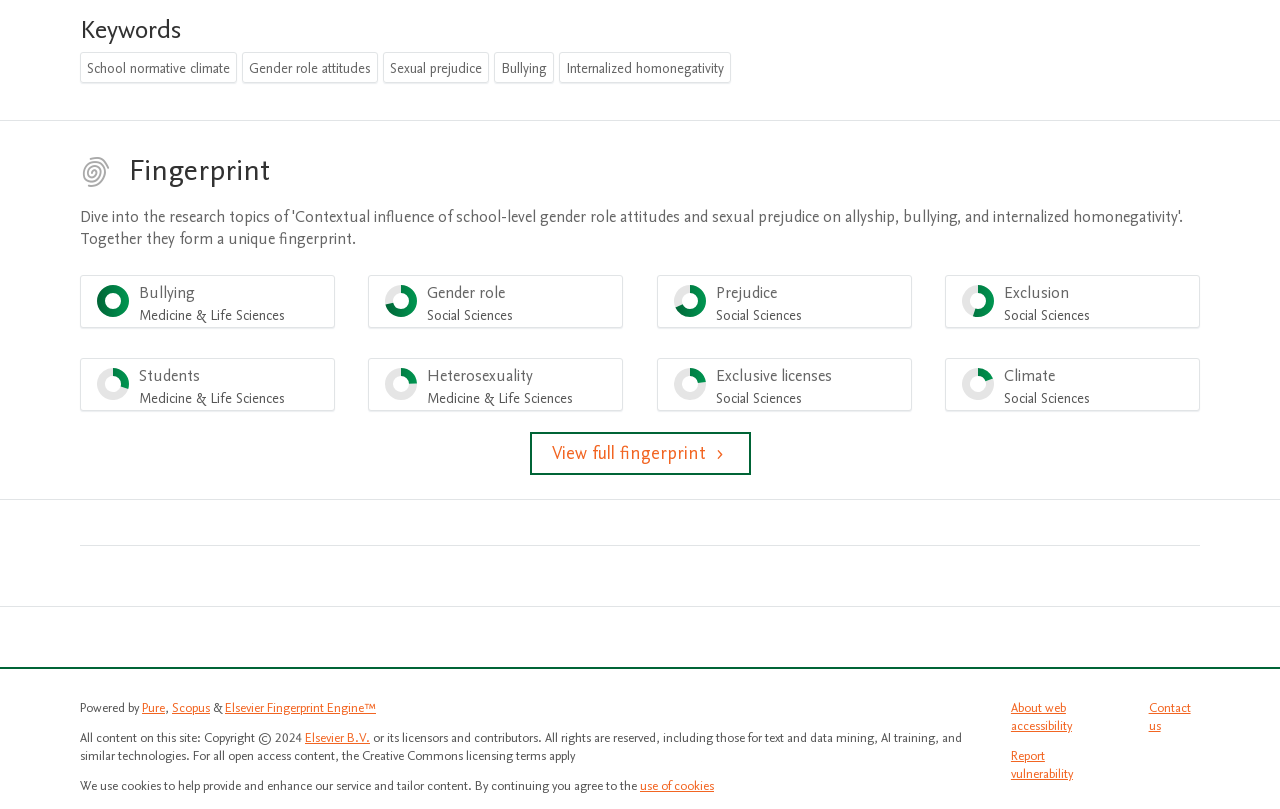Pinpoint the bounding box coordinates of the area that should be clicked to complete the following instruction: "Select Bullying Medicine & Life Sciences". The coordinates must be given as four float numbers between 0 and 1, i.e., [left, top, right, bottom].

[0.062, 0.34, 0.262, 0.406]